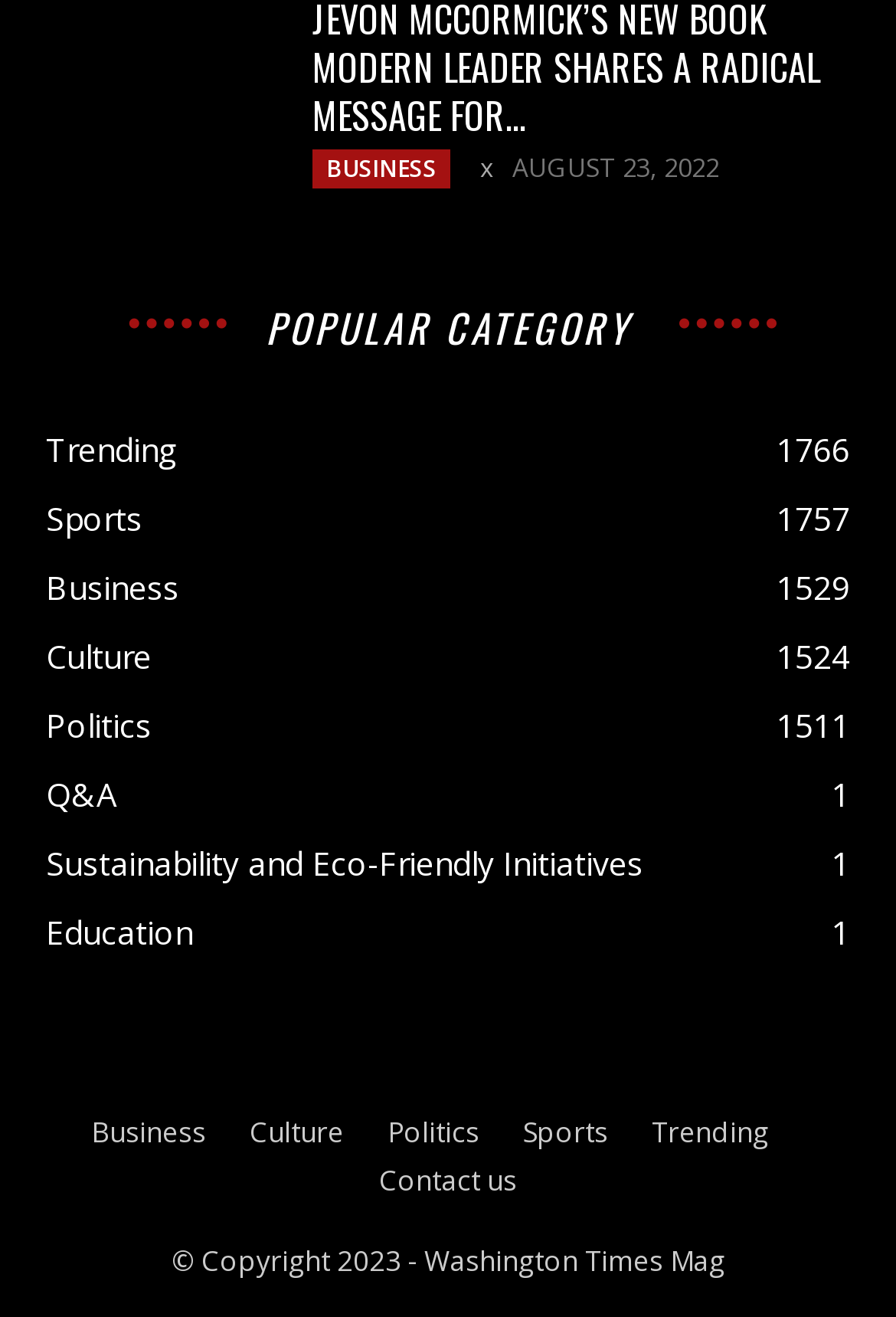Pinpoint the bounding box coordinates of the clickable element needed to complete the instruction: "Contact us". The coordinates should be provided as four float numbers between 0 and 1: [left, top, right, bottom].

[0.423, 0.881, 0.577, 0.912]